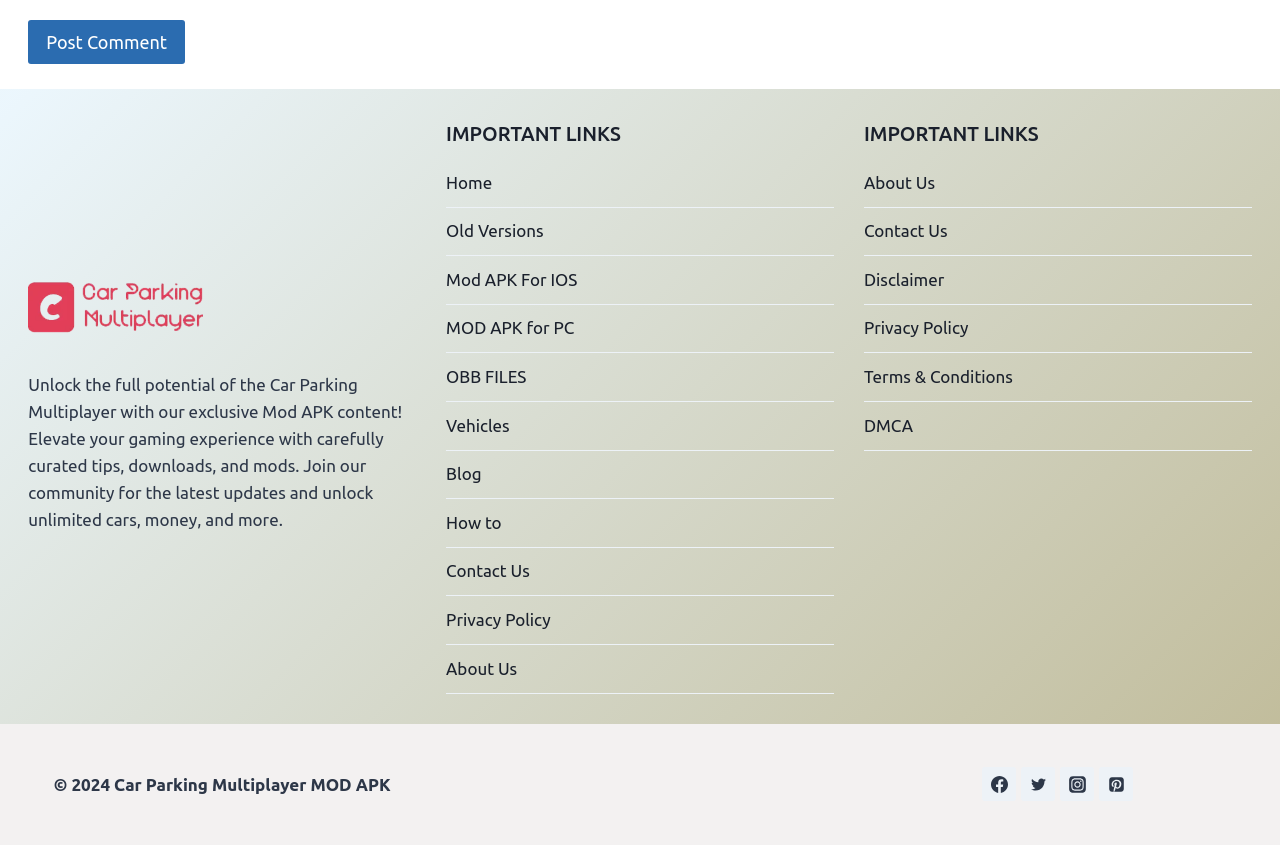Pinpoint the bounding box coordinates of the element that must be clicked to accomplish the following instruction: "Click the link to learn more about the No Blame Approach". The coordinates should be in the format of four float numbers between 0 and 1, i.e., [left, top, right, bottom].

None